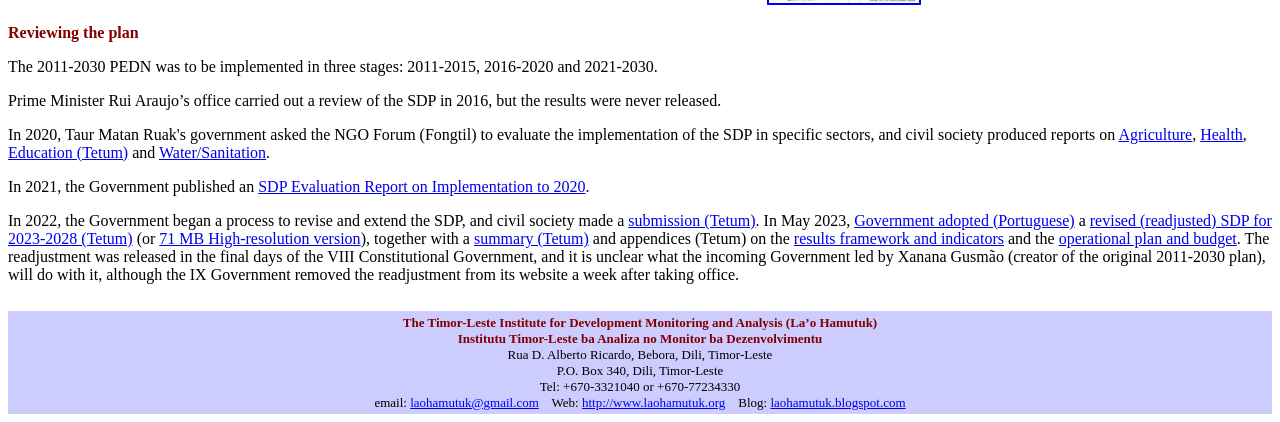Determine the coordinates of the bounding box for the clickable area needed to execute this instruction: "Click on 'laohamutuk.blogspot.com'".

[0.602, 0.935, 0.707, 0.971]